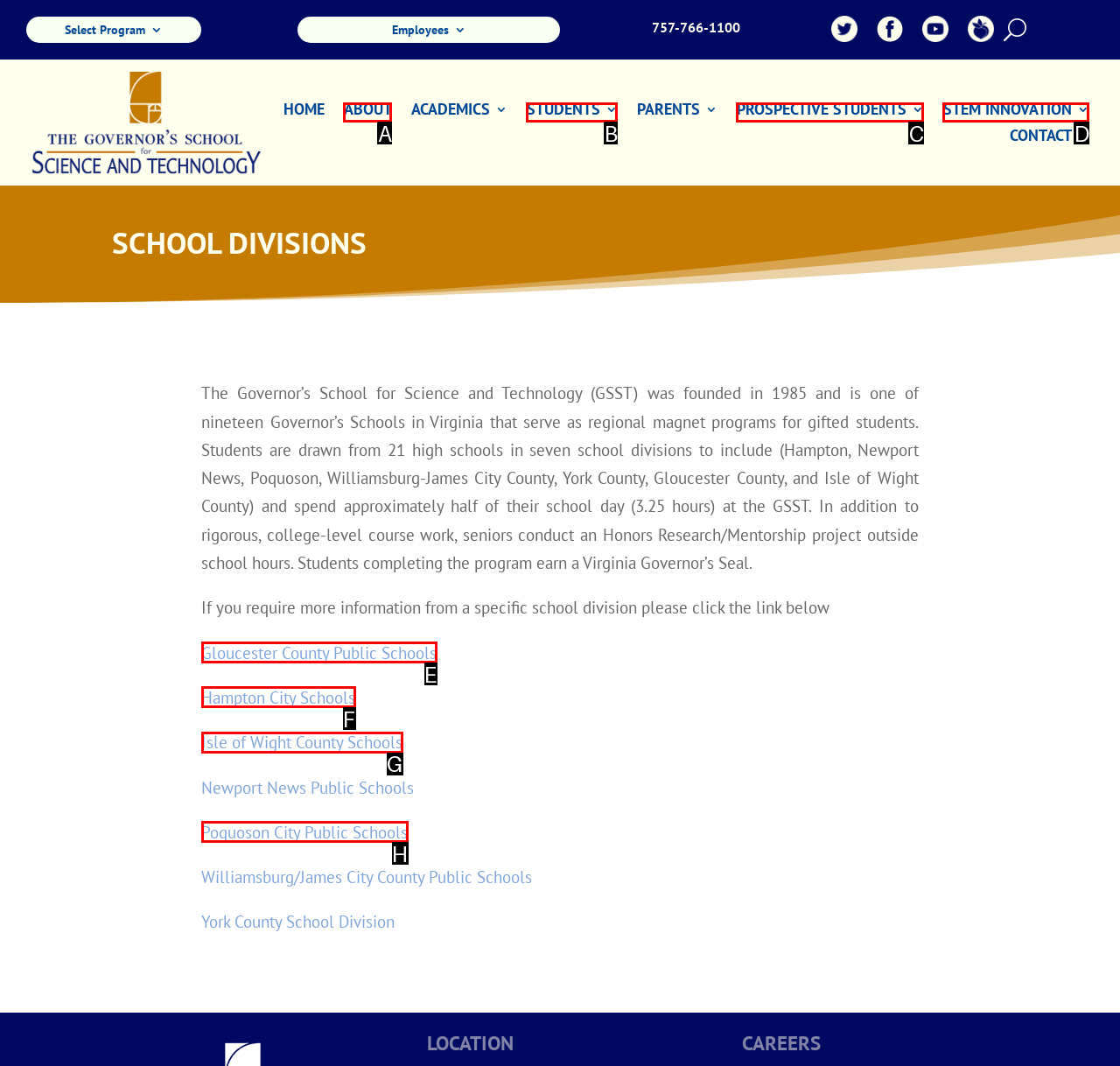Select the correct UI element to complete the task: Select the 'Gloucester County Public Schools' option
Please provide the letter of the chosen option.

E